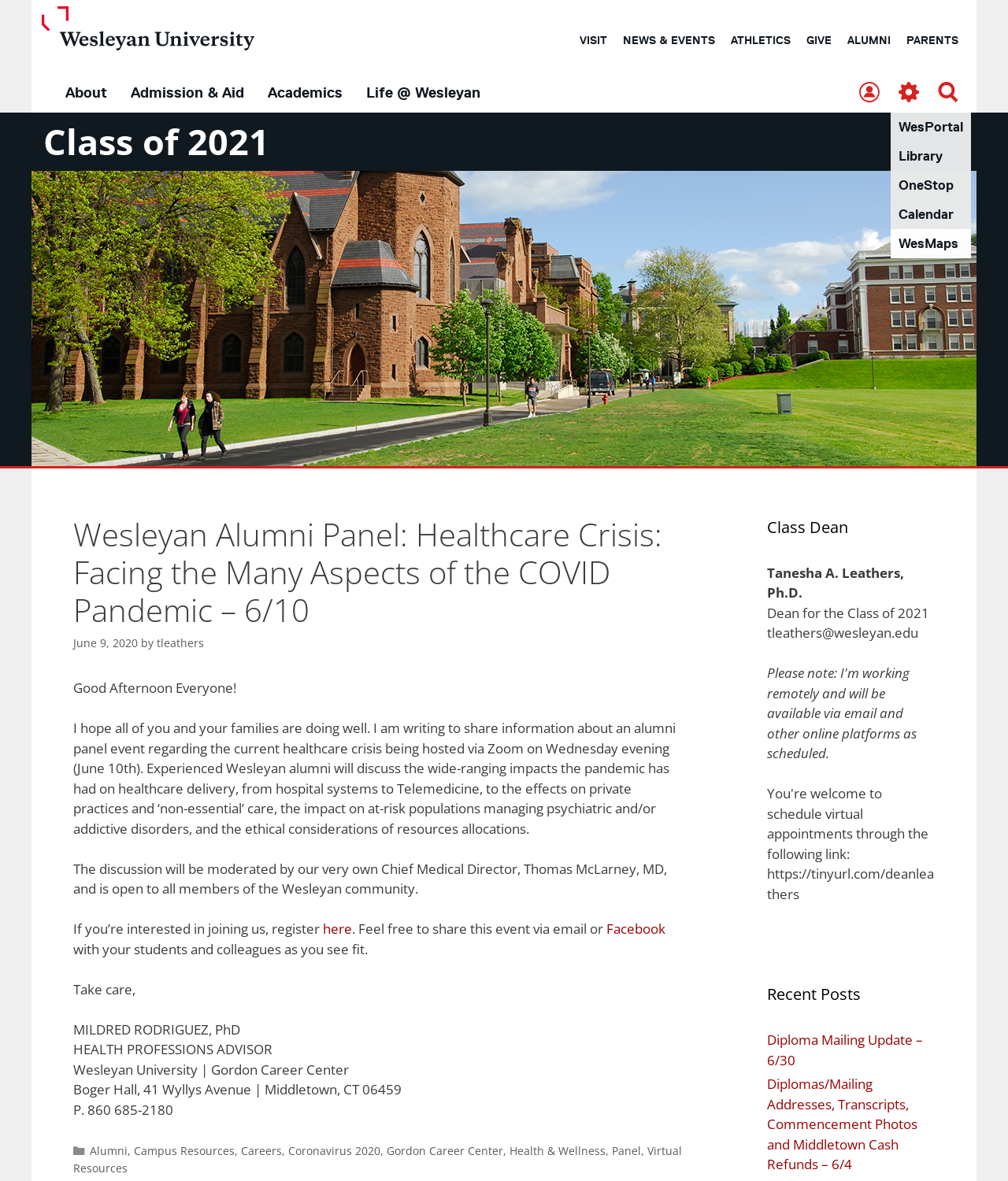Elaborate on the different components and information displayed on the webpage.

The webpage is about a Wesleyan Alumni Panel discussing the healthcare crisis caused by the COVID-19 pandemic. At the top, there is a banner with a link to the "Class of 2021" and an image of the same. Below the banner, there is a navigation menu with links to various sections of the website, including "About", "Admission & Aid", "Academics", and more.

The main content of the page is a message from Mildred Rodriguez, PhD, the Health Professions Advisor at Wesleyan University's Gordon Career Center. The message is an invitation to an alumni panel event discussing the healthcare crisis, which will be held via Zoom on June 10th. The event will feature experienced Wesleyan alumni discussing the impacts of the pandemic on healthcare delivery, including hospital systems, telemedicine, and more.

The message also includes a link to register for the event and an option to share it on Facebook. Below the message, there is a section with the author's name, title, and contact information.

On the right side of the page, there is a complementary section with a heading "Class Dean" and a subheading "Tanesha A. Leathers, Ph.D.".

At the bottom of the page, there are links to various categories, including "Alumni", "Campus Resources", "Careers", and more.